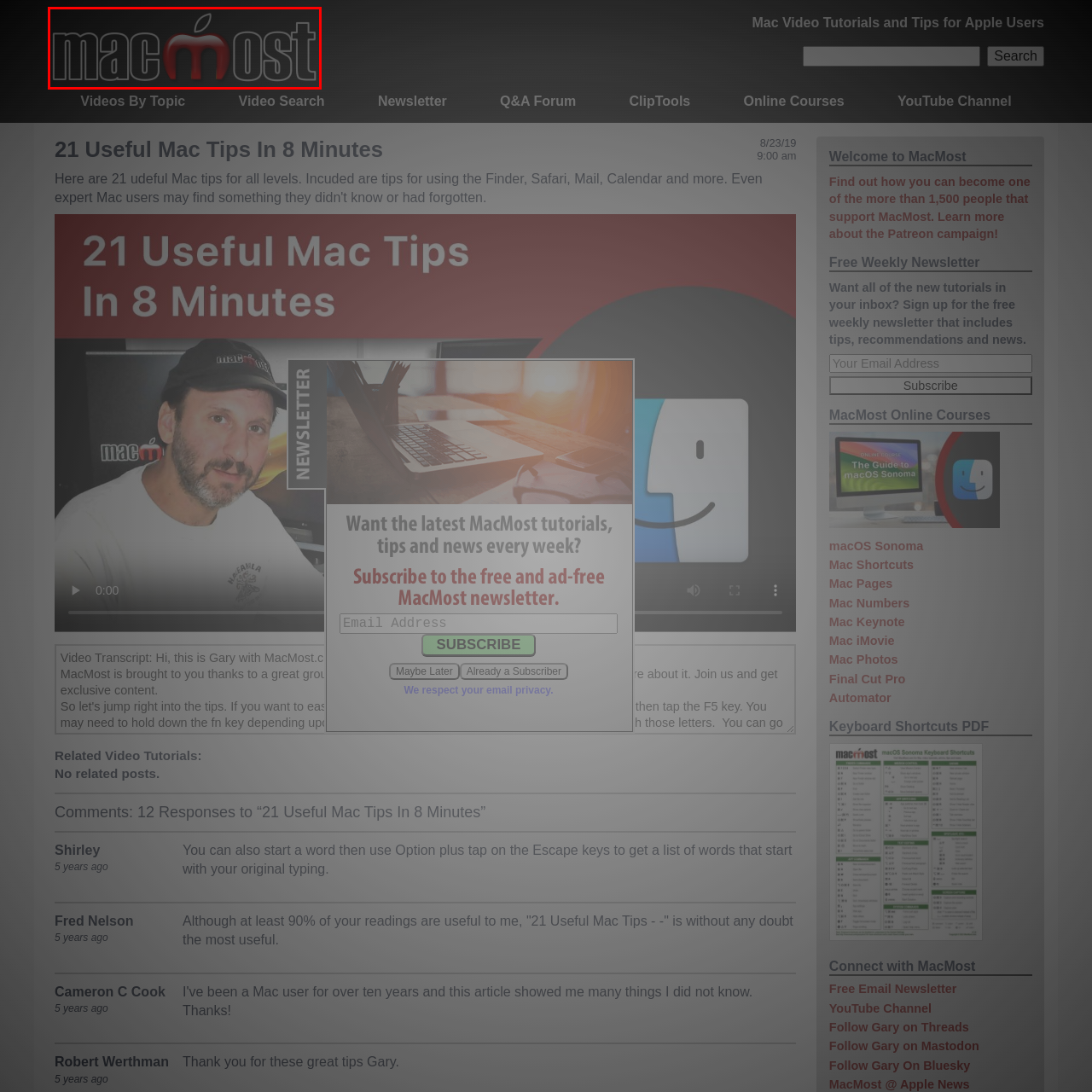Examine the red-bounded region in the image and describe it in detail.

The image features the logo of "MacMost," a platform dedicated to providing video tutorials and tips for Apple users. The design incorporates a stylized lowercase "m" that resembles an apple, reflecting the brand's focus on Mac products. The logo is set against a dark background, emphasizing its modern and sleek aesthetic. MacMost is well-known for helping users make the most of their Mac experience through a variety of educational resources.